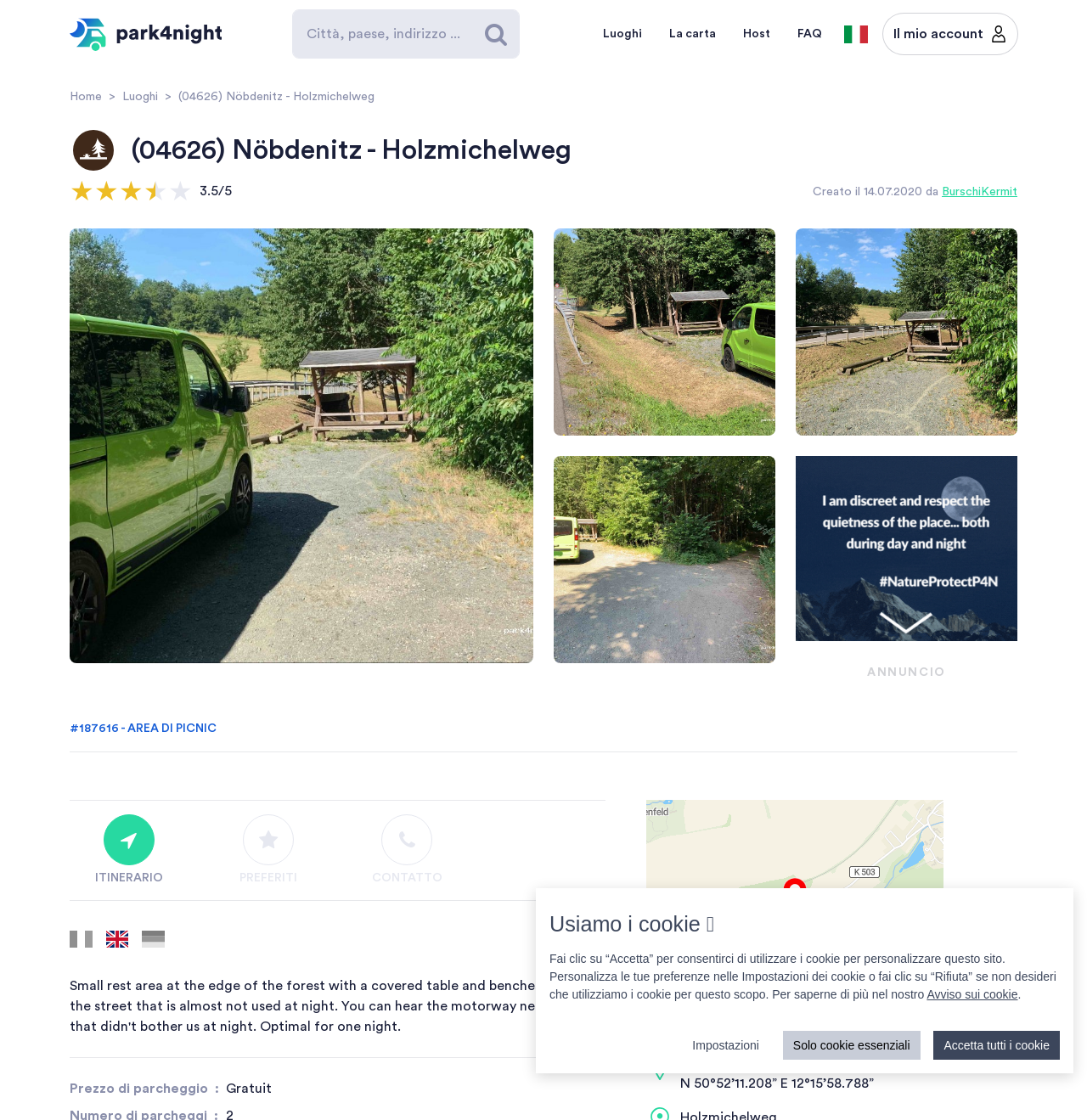Please indicate the bounding box coordinates for the clickable area to complete the following task: "View the details of the picnic area". The coordinates should be specified as four float numbers between 0 and 1, i.e., [left, top, right, bottom].

[0.064, 0.113, 0.108, 0.155]